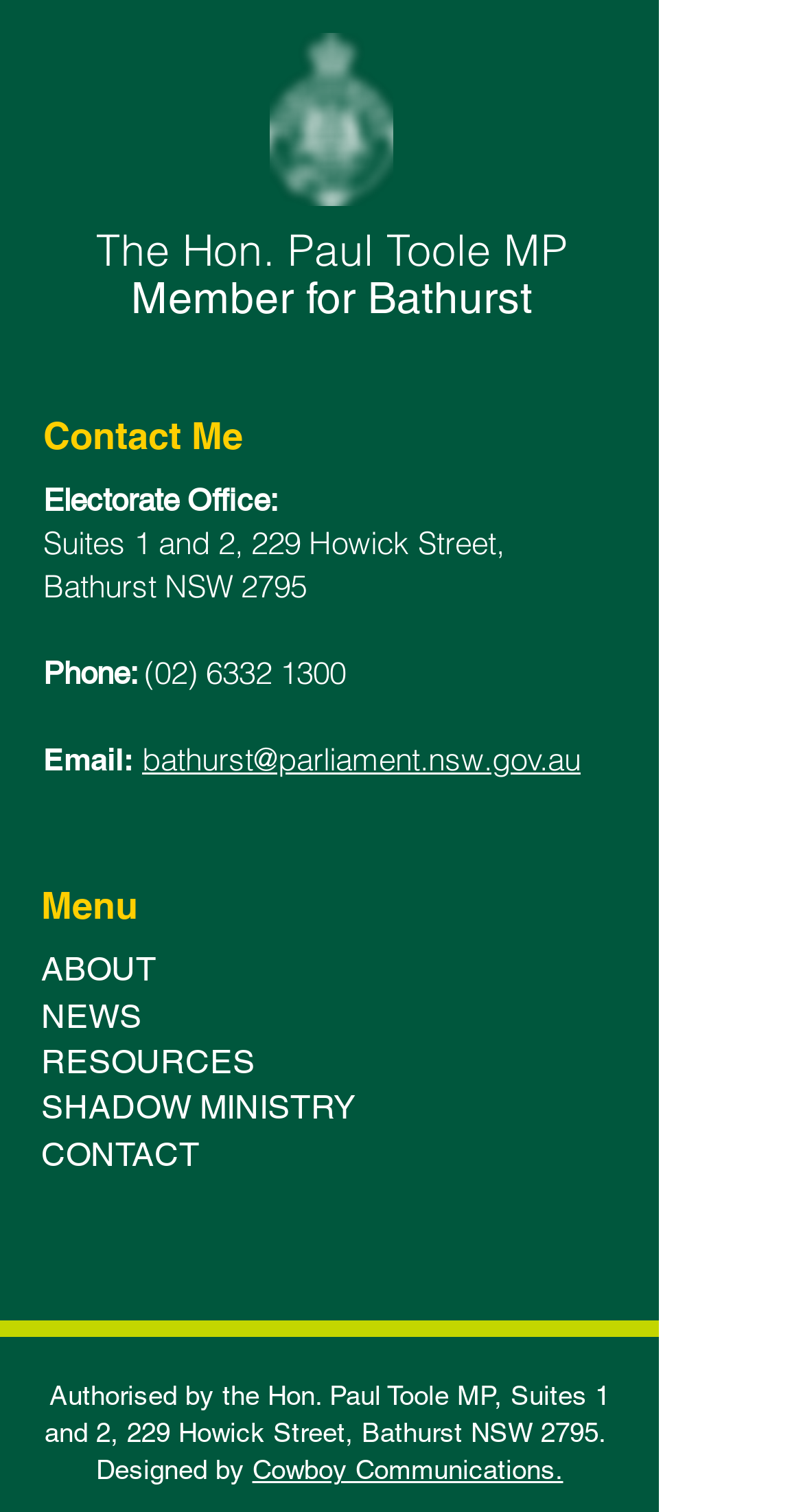Please find the bounding box coordinates of the element that must be clicked to perform the given instruction: "check the news". The coordinates should be four float numbers from 0 to 1, i.e., [left, top, right, bottom].

[0.051, 0.659, 0.177, 0.685]